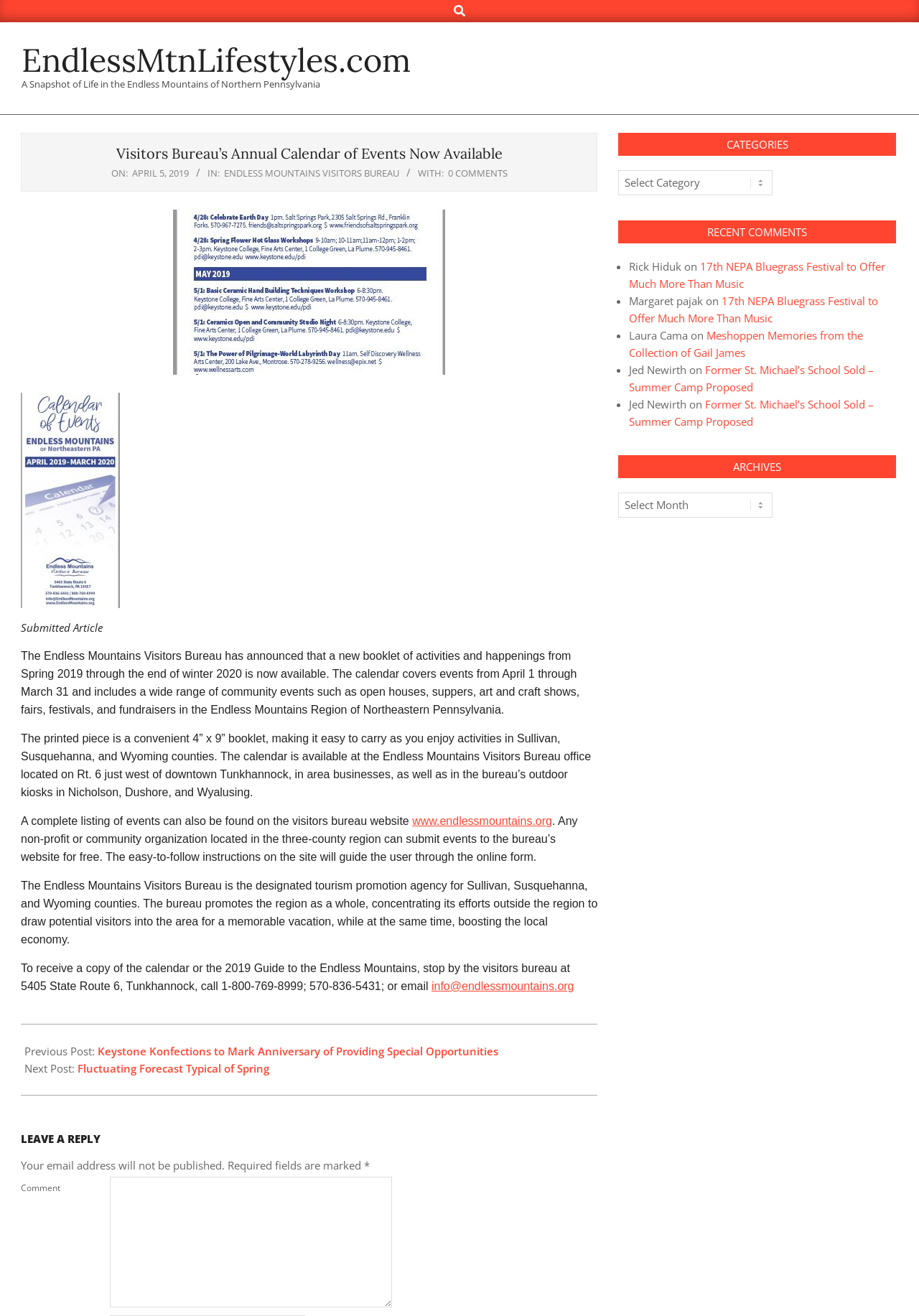What is the format of the printed calendar?
Please provide a single word or phrase answer based on the image.

4” x 9” booklet